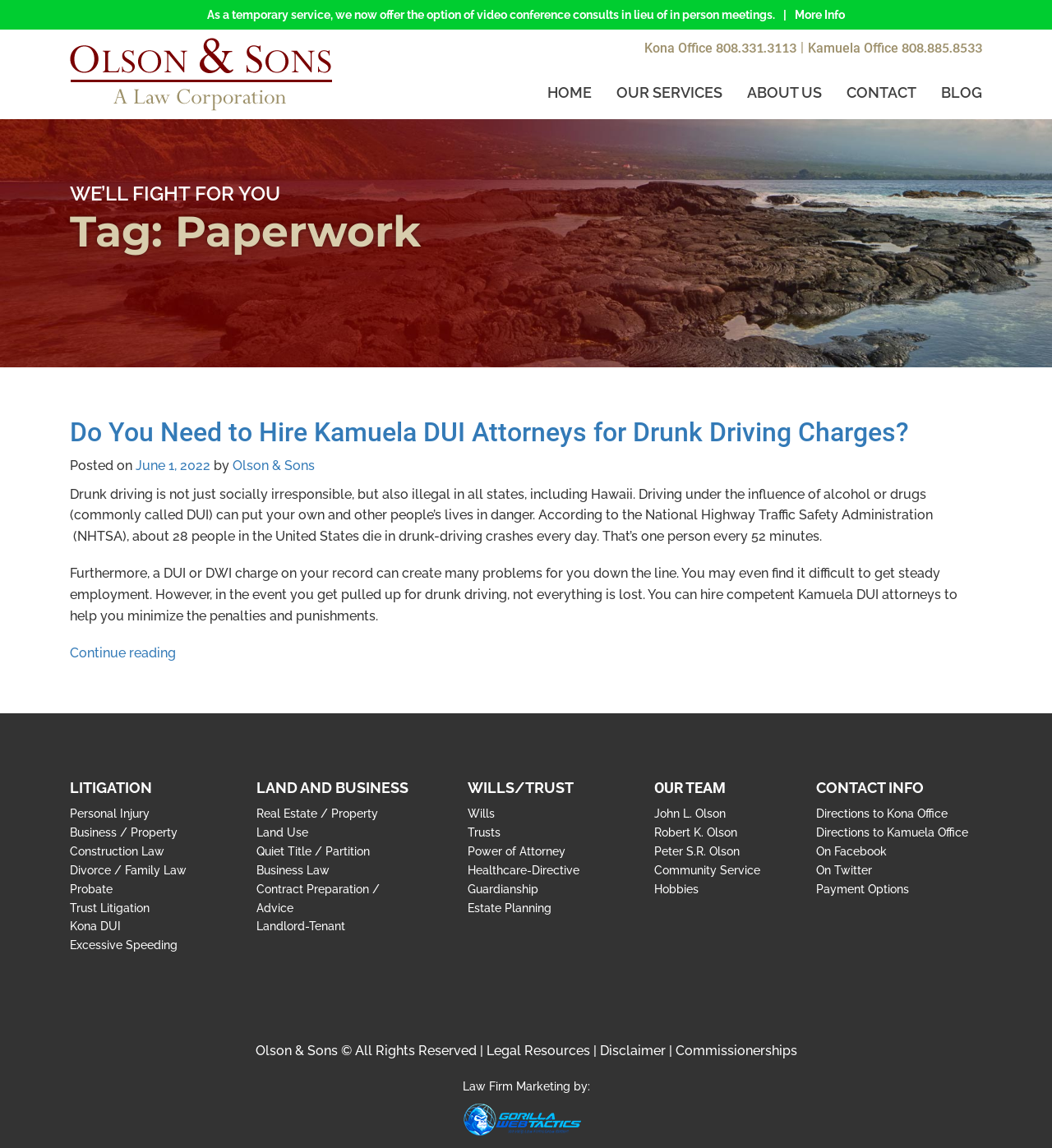What services are offered by the law firm?
Using the image, provide a concise answer in one word or a short phrase.

Litigation, Personal Injury, etc.